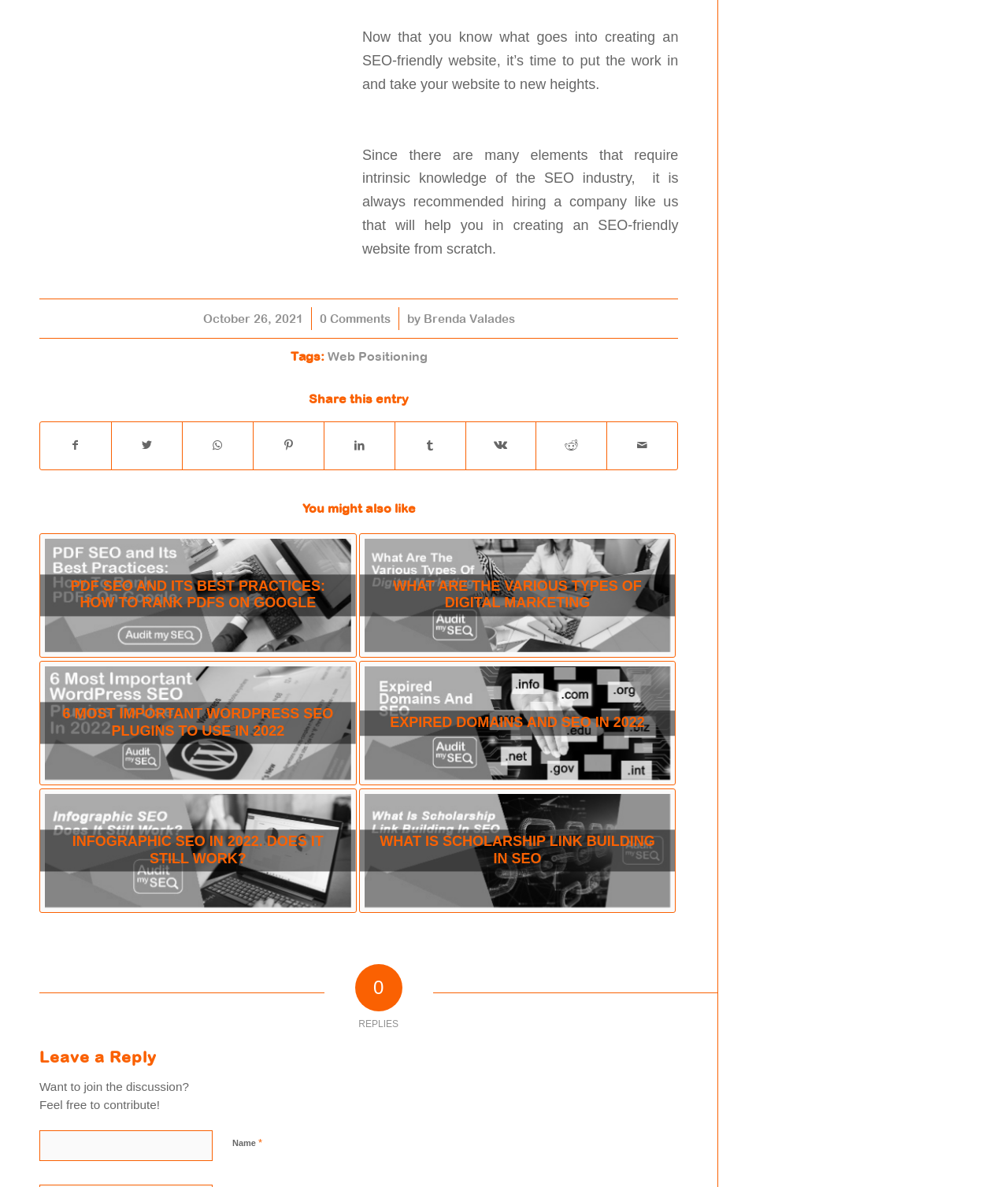Please specify the bounding box coordinates of the area that should be clicked to accomplish the following instruction: "Read the article". The coordinates should consist of four float numbers between 0 and 1, i.e., [left, top, right, bottom].

[0.359, 0.025, 0.673, 0.078]